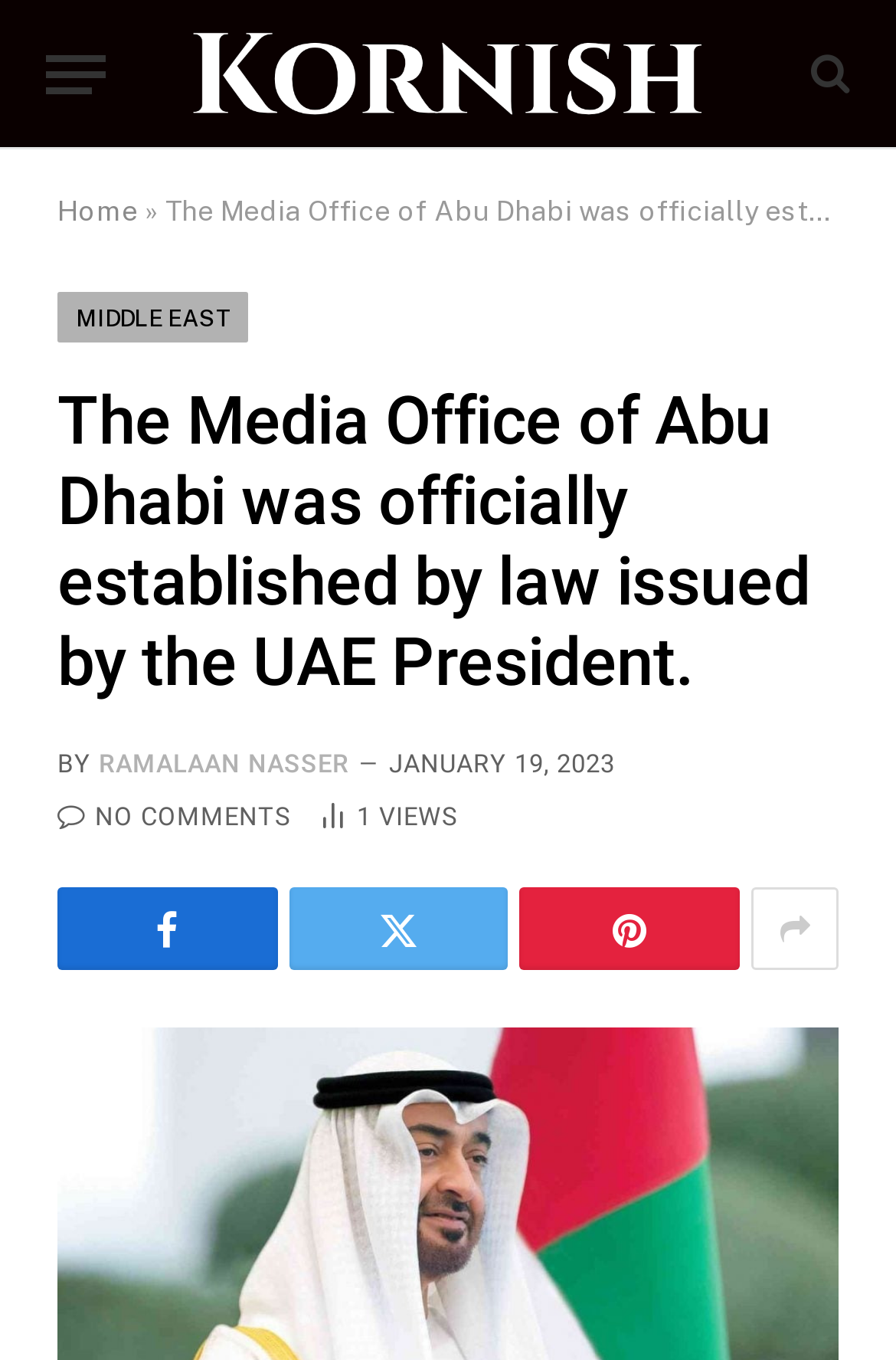Answer the question using only one word or a concise phrase: What is the date of the article?

January 19, 2023